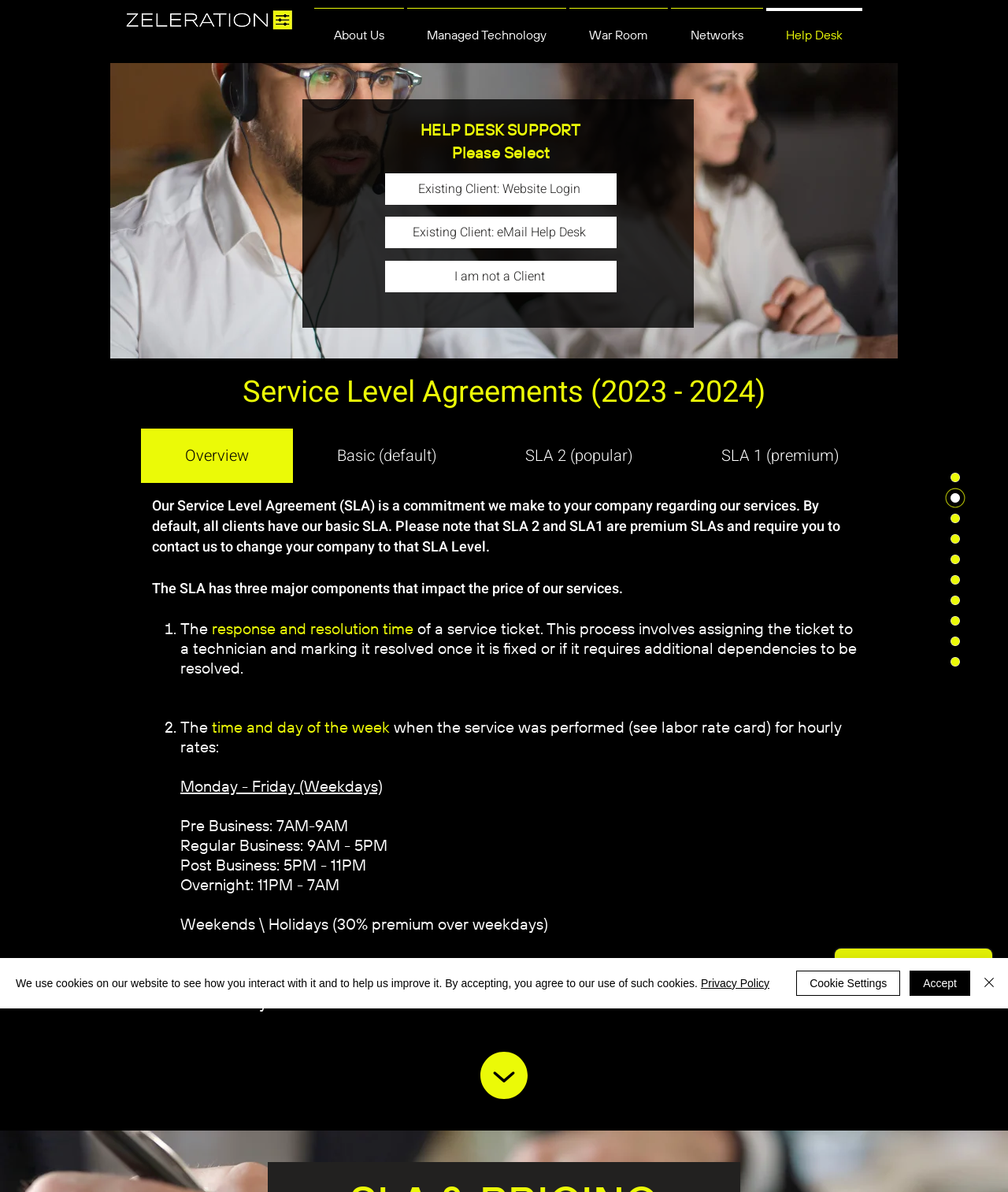Generate the text content of the main headline of the webpage.

SLA & PRICING